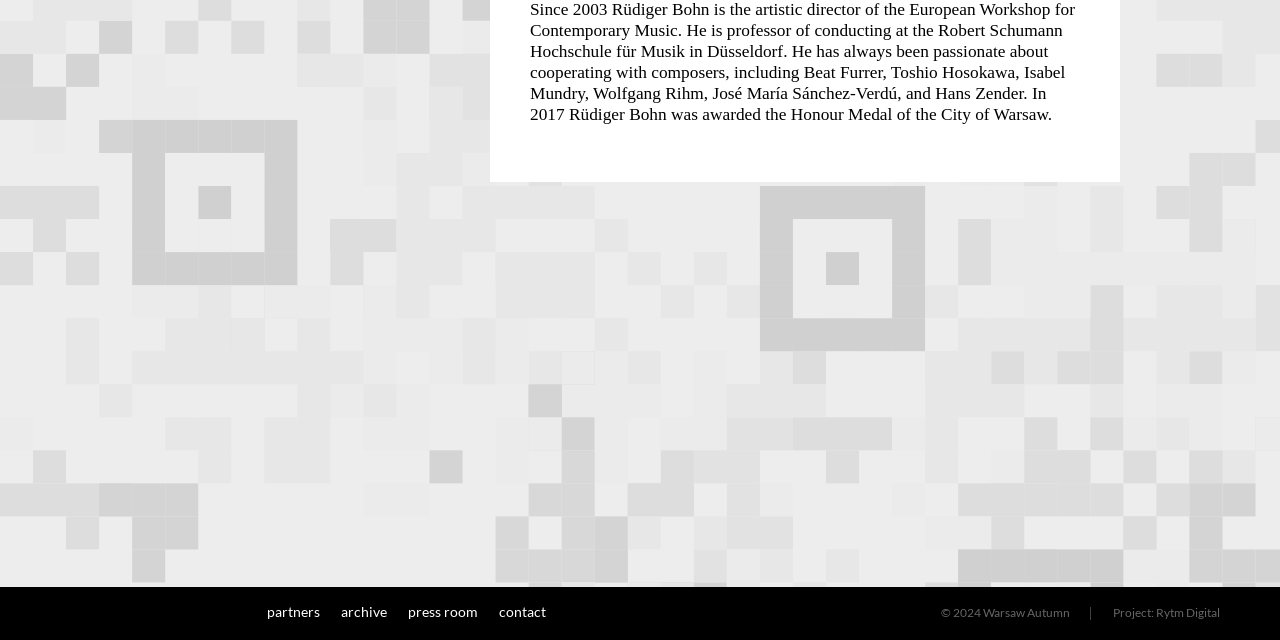Determine the bounding box for the HTML element described here: "partners". The coordinates should be given as [left, top, right, bottom] with each number being a float between 0 and 1.

[0.206, 0.917, 0.253, 0.997]